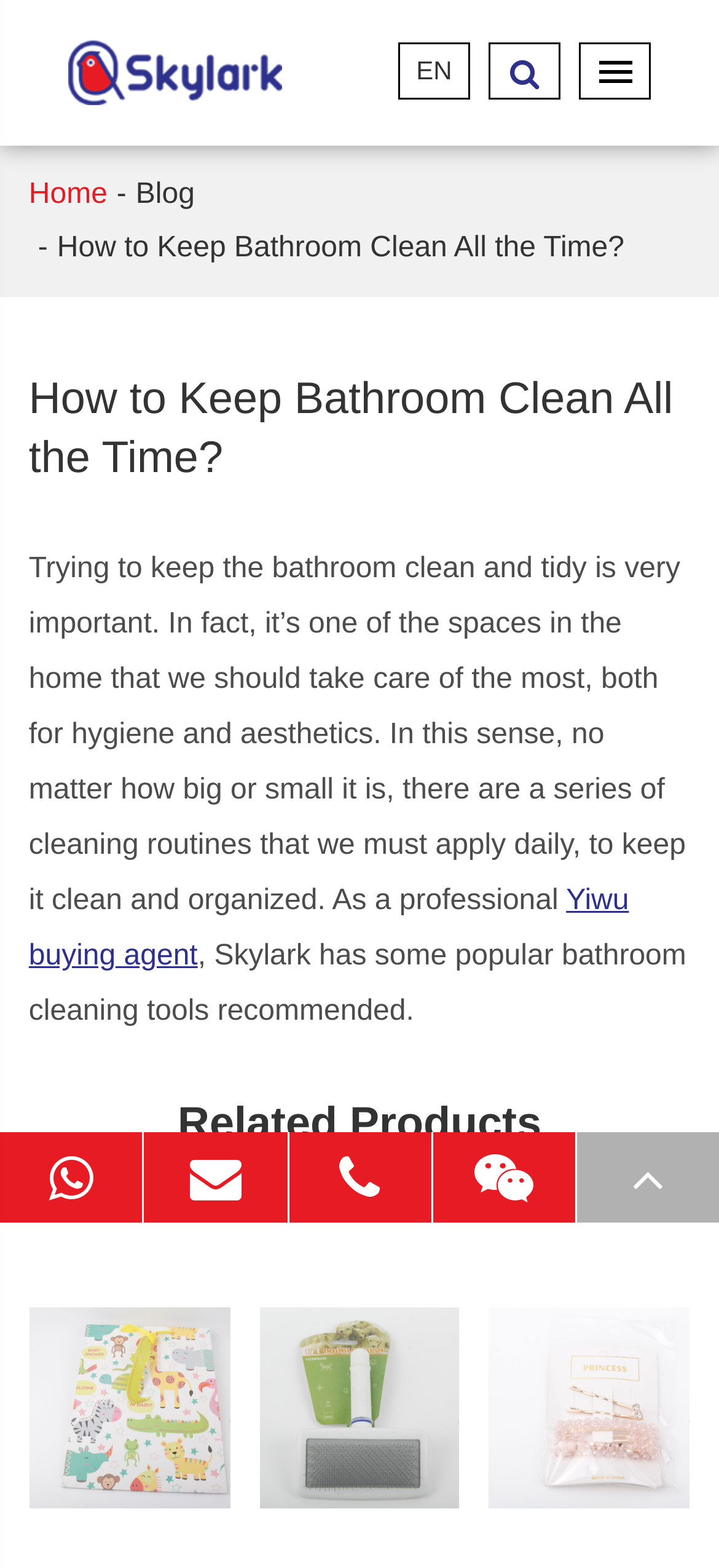Describe all the key features of the webpage in detail.

The webpage is about keeping the bathroom clean and tidy, with a focus on the importance of hygiene and aesthetics. At the top left corner, there is a link to the website's homepage, "SKYLARK NETWORK CO., LTD.", accompanied by an image of the company's logo. To the right of the logo, there is a language selection option, "EN". 

Below the logo, there are three links: "Home", "Blog", and the title of the current page, "How to Keep Bathroom Clean All the Time?". The title is also presented as a heading, taking up most of the width of the page. 

The main content of the page starts with a paragraph of text, which explains the importance of keeping the bathroom clean and organized. The text is followed by a link to "Yiwu buying agent" and a continuation of the text, which mentions that Skylark has some popular bathroom cleaning tools recommended.

On the right side of the page, there is a section titled "Related Products", which displays four images of different products, including gift bags, pet brushes, and hair clips. 

At the bottom of the page, there are several links to contact the company, including "Whatsapp", "E-mail", "TEL", and "Wechat". The phone number "0579-89895908" is also displayed. Additionally, there is a link to the top of the page, labeled "TOP".